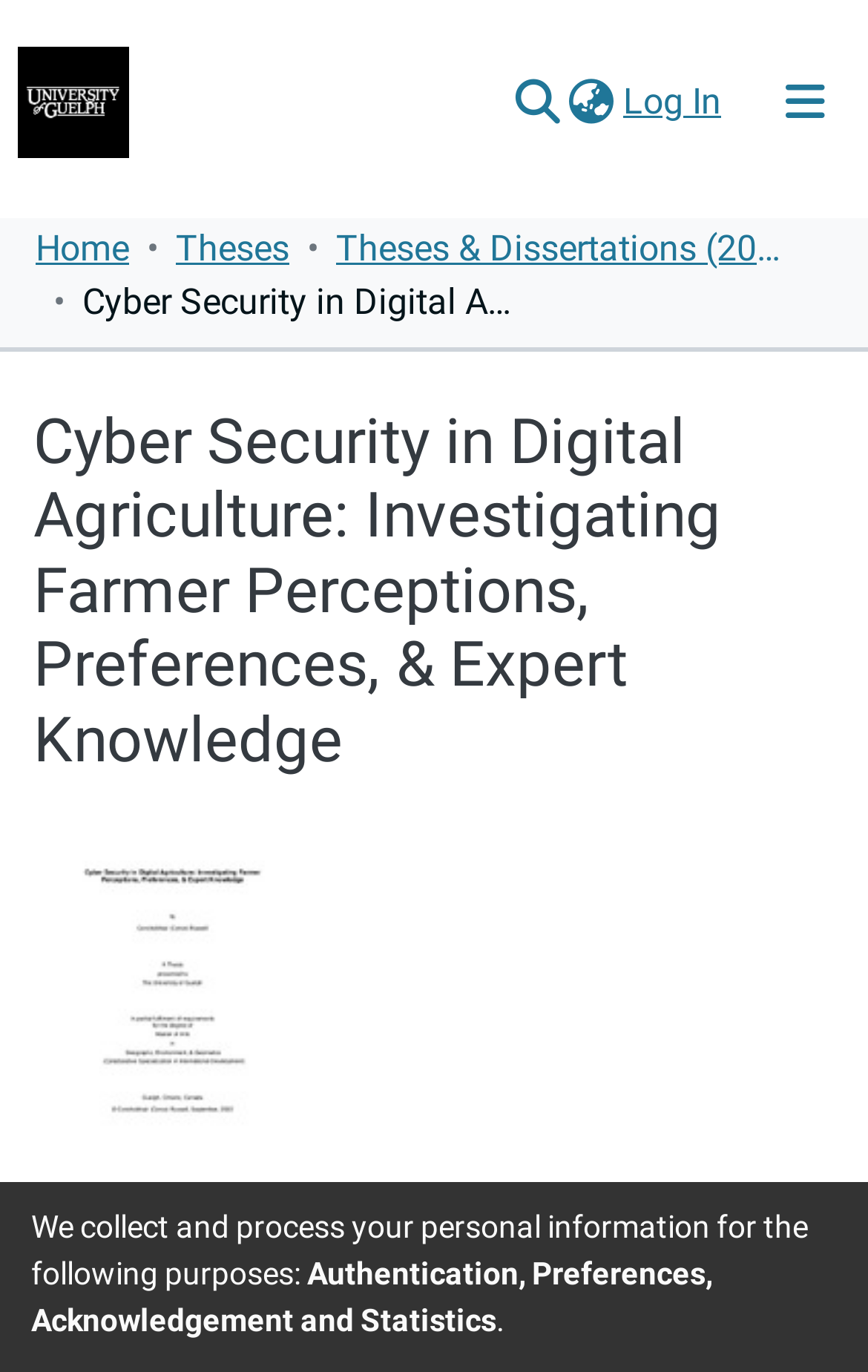From the screenshot, find the bounding box of the UI element matching this description: "aria-label="Language switch" title="Language switch"". Supply the bounding box coordinates in the form [left, top, right, bottom], each a float between 0 and 1.

[0.649, 0.055, 0.713, 0.094]